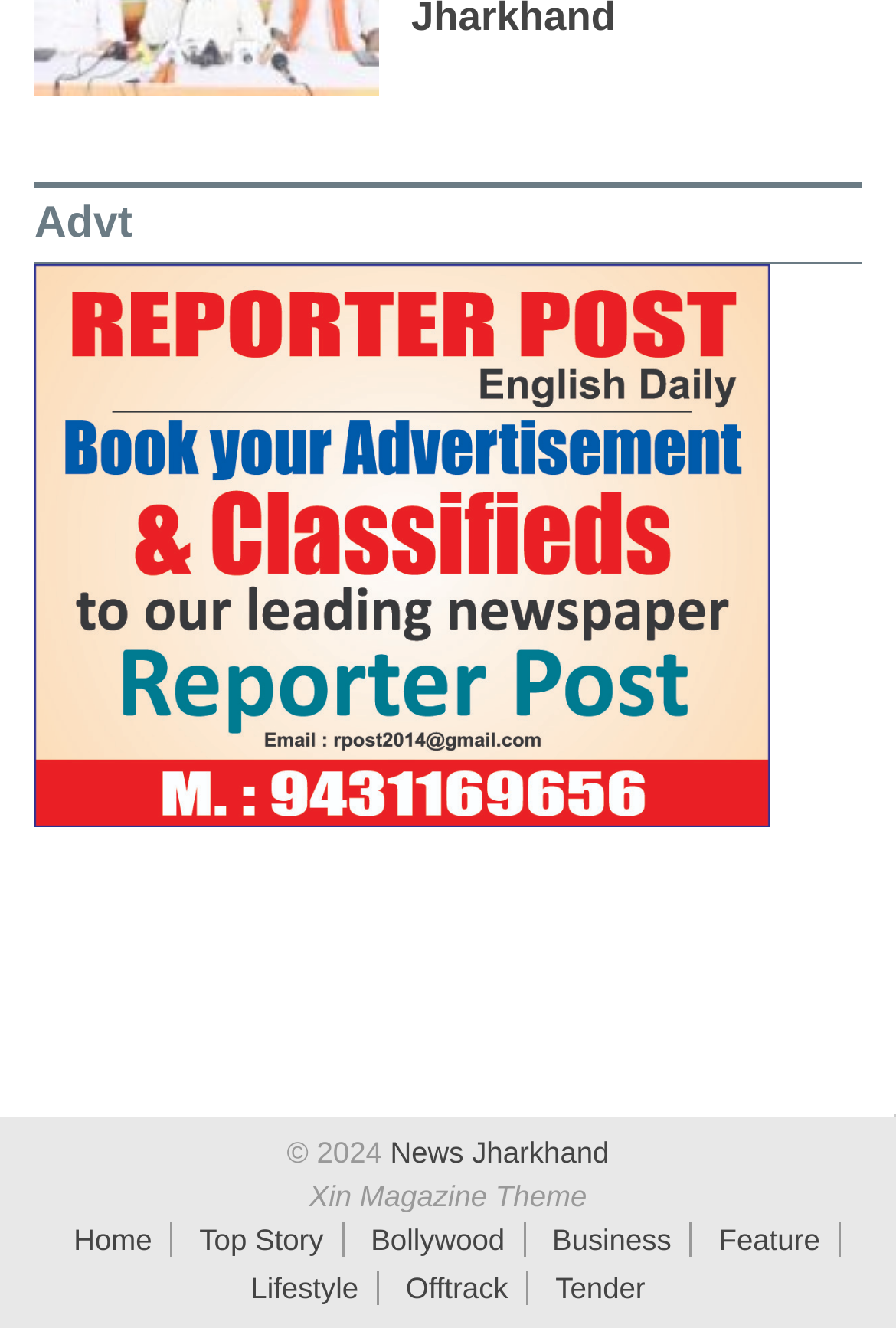Using a single word or phrase, answer the following question: 
What is the copyright year of the website?

2024